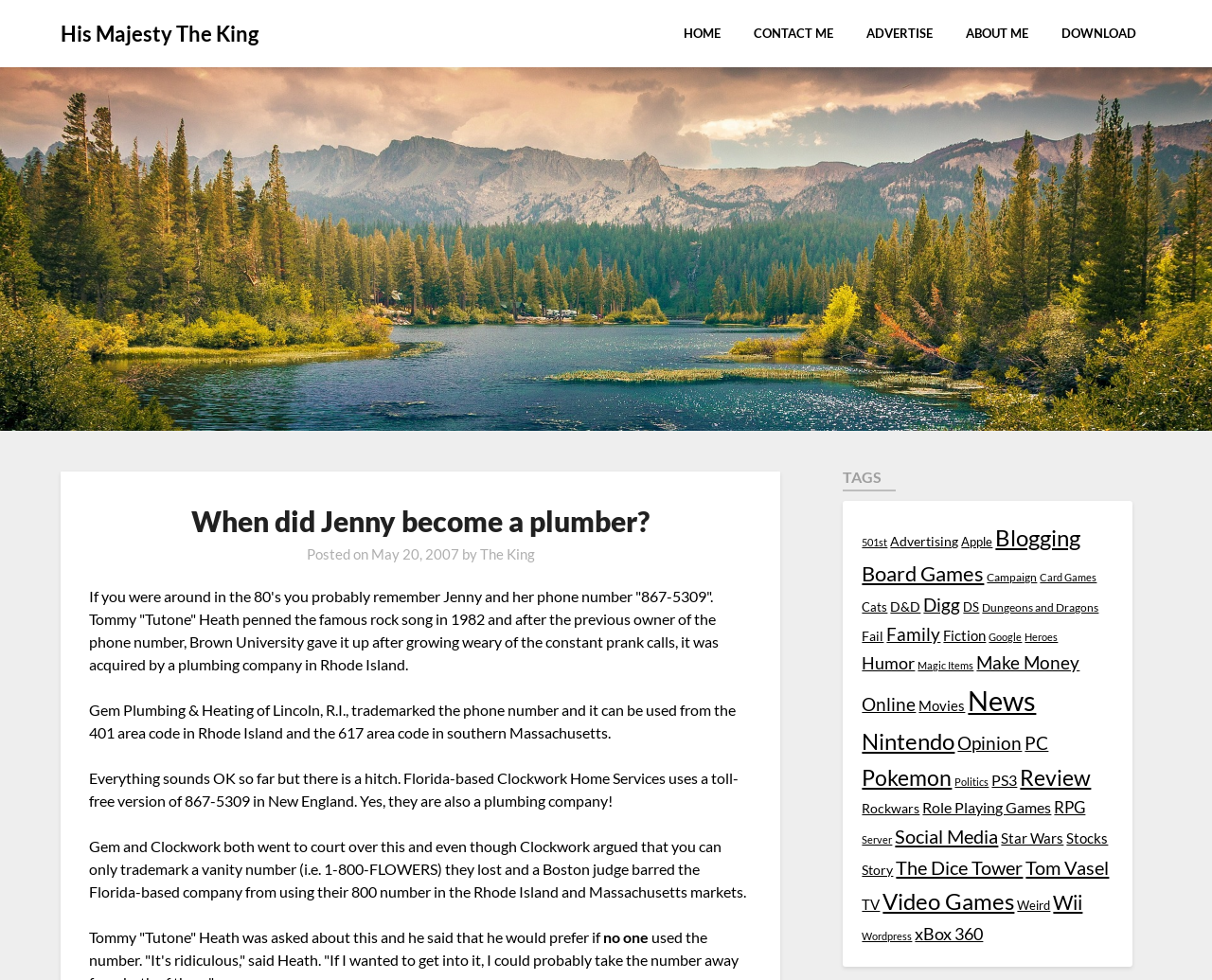Locate the bounding box coordinates for the element described below: "His Majesty The King". The coordinates must be four float values between 0 and 1, formatted as [left, top, right, bottom].

[0.05, 0.017, 0.213, 0.052]